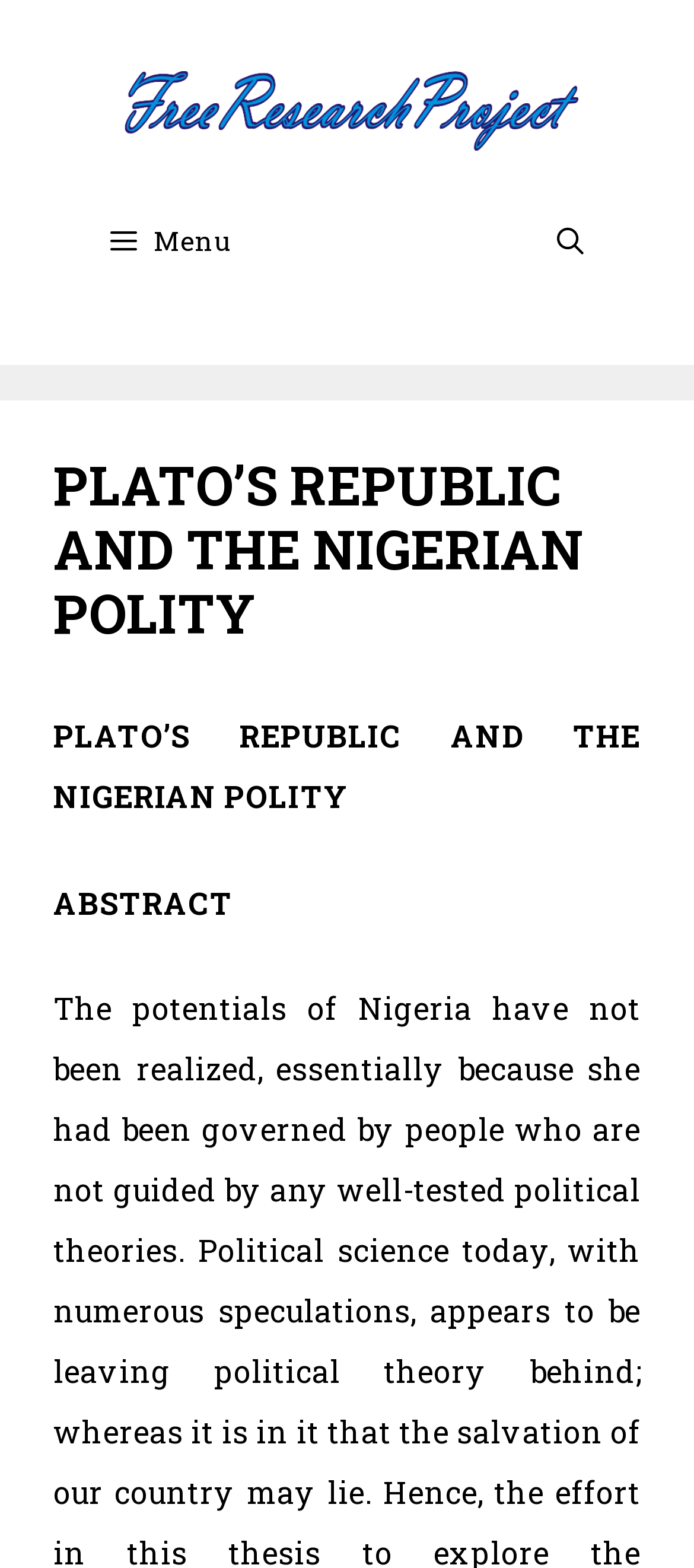Given the description "Menu", provide the bounding box coordinates of the corresponding UI element.

[0.103, 0.12, 0.897, 0.188]